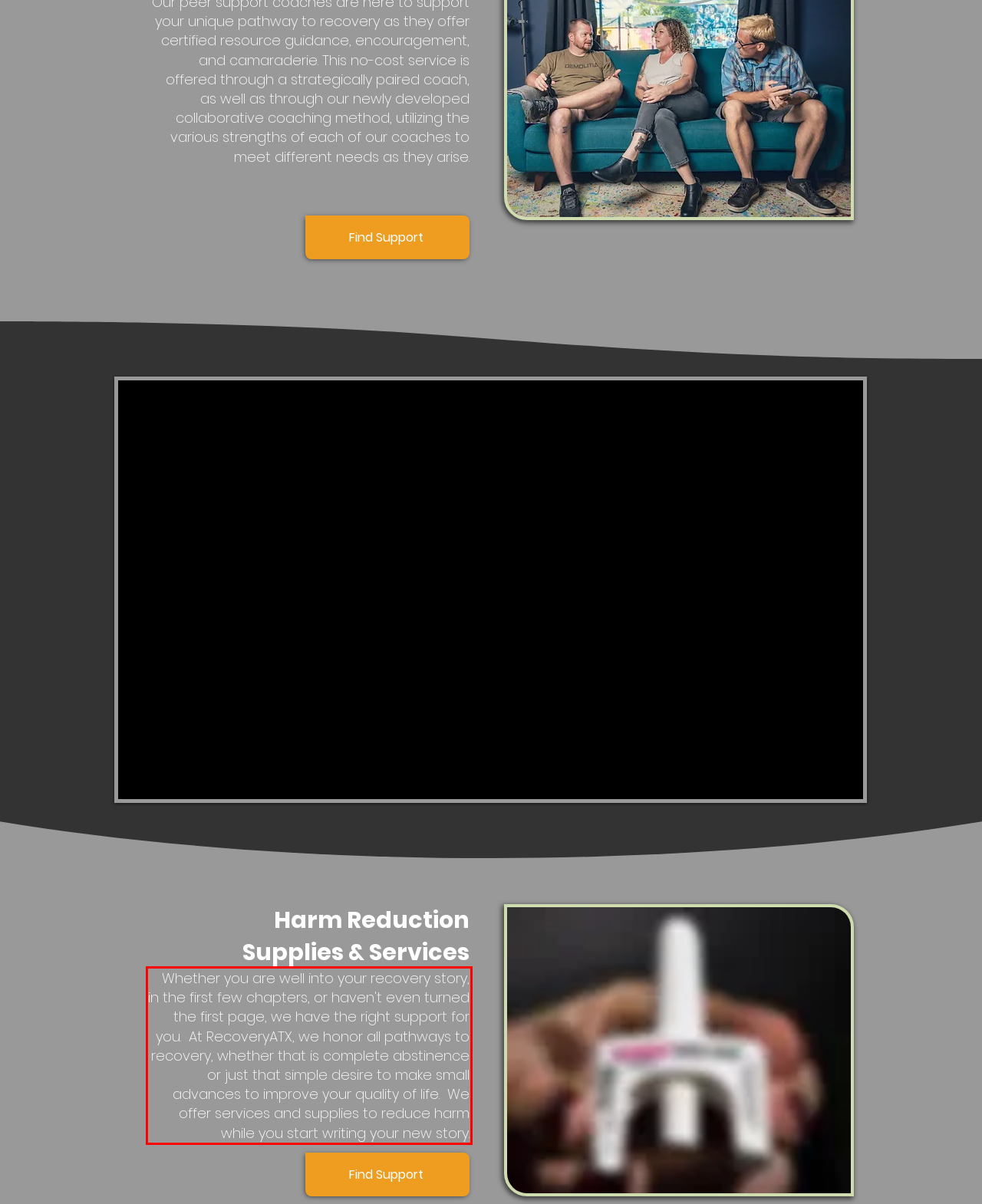Perform OCR on the text inside the red-bordered box in the provided screenshot and output the content.

Whether you are well into your recovery story, in the first few chapters, or haven't even turned the first page, we have the right support for you. At RecoveryATX, we honor all pathways to recovery, whether that is complete abstinence or just that simple desire to make small advances to improve your quality of life. We offer services and supplies to reduce harm while you start writing your new story.